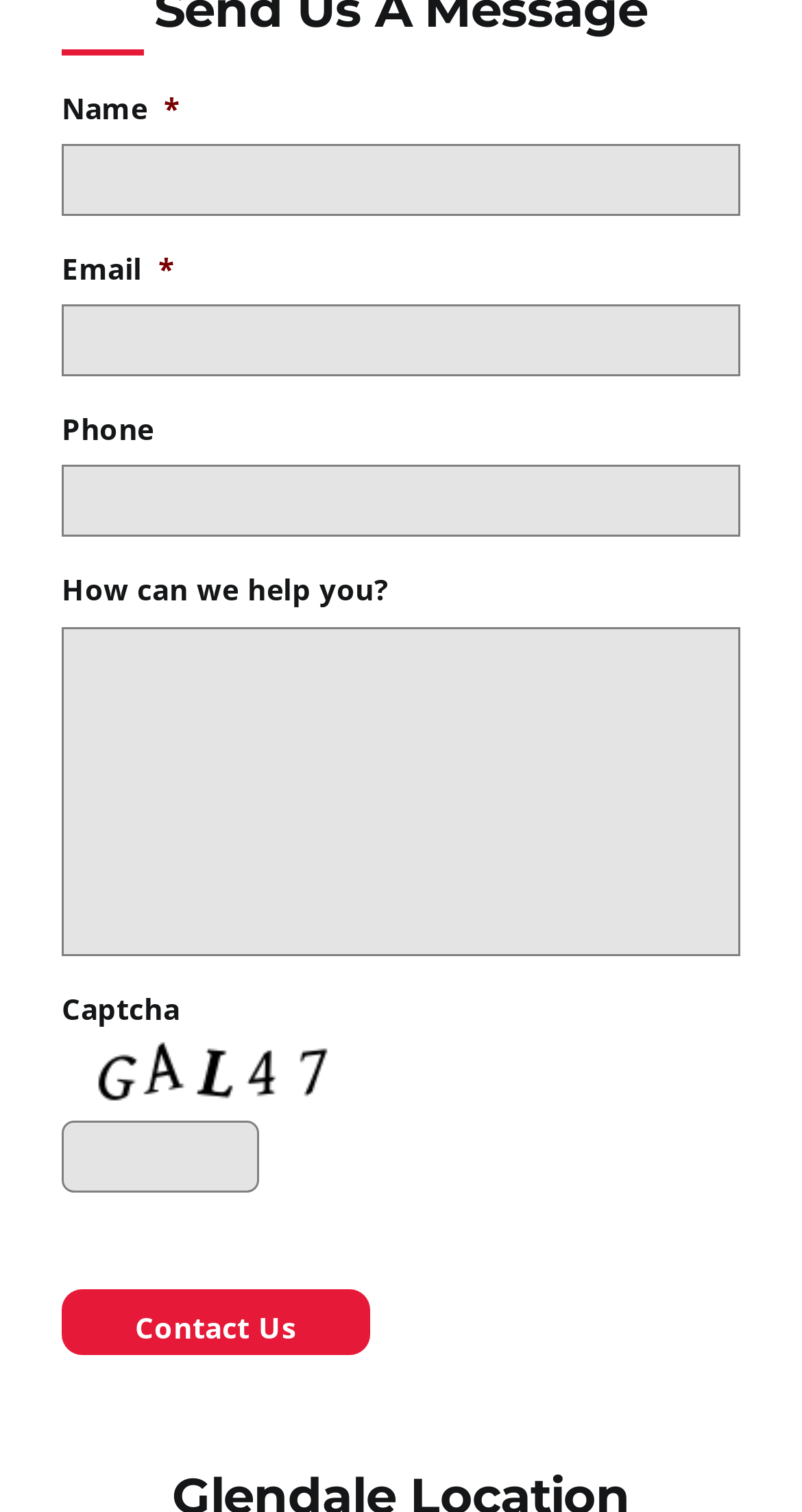What is the label of the first input field?
Provide a thorough and detailed answer to the question.

The first input field is labeled as 'Name' which is indicated by the StaticText element with the text 'Name' and is located above the textbox with the same label.